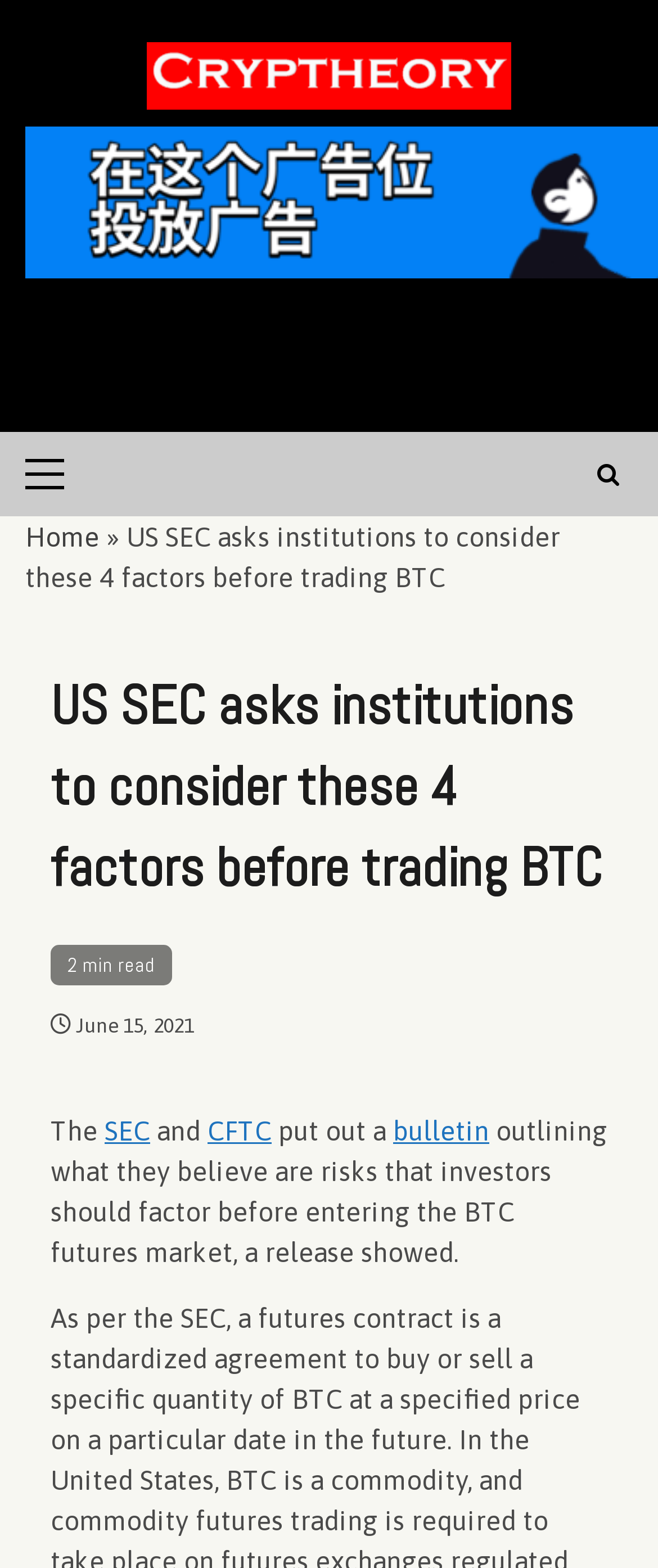Predict the bounding box coordinates of the area that should be clicked to accomplish the following instruction: "Go to the Home page". The bounding box coordinates should consist of four float numbers between 0 and 1, i.e., [left, top, right, bottom].

[0.038, 0.332, 0.151, 0.352]